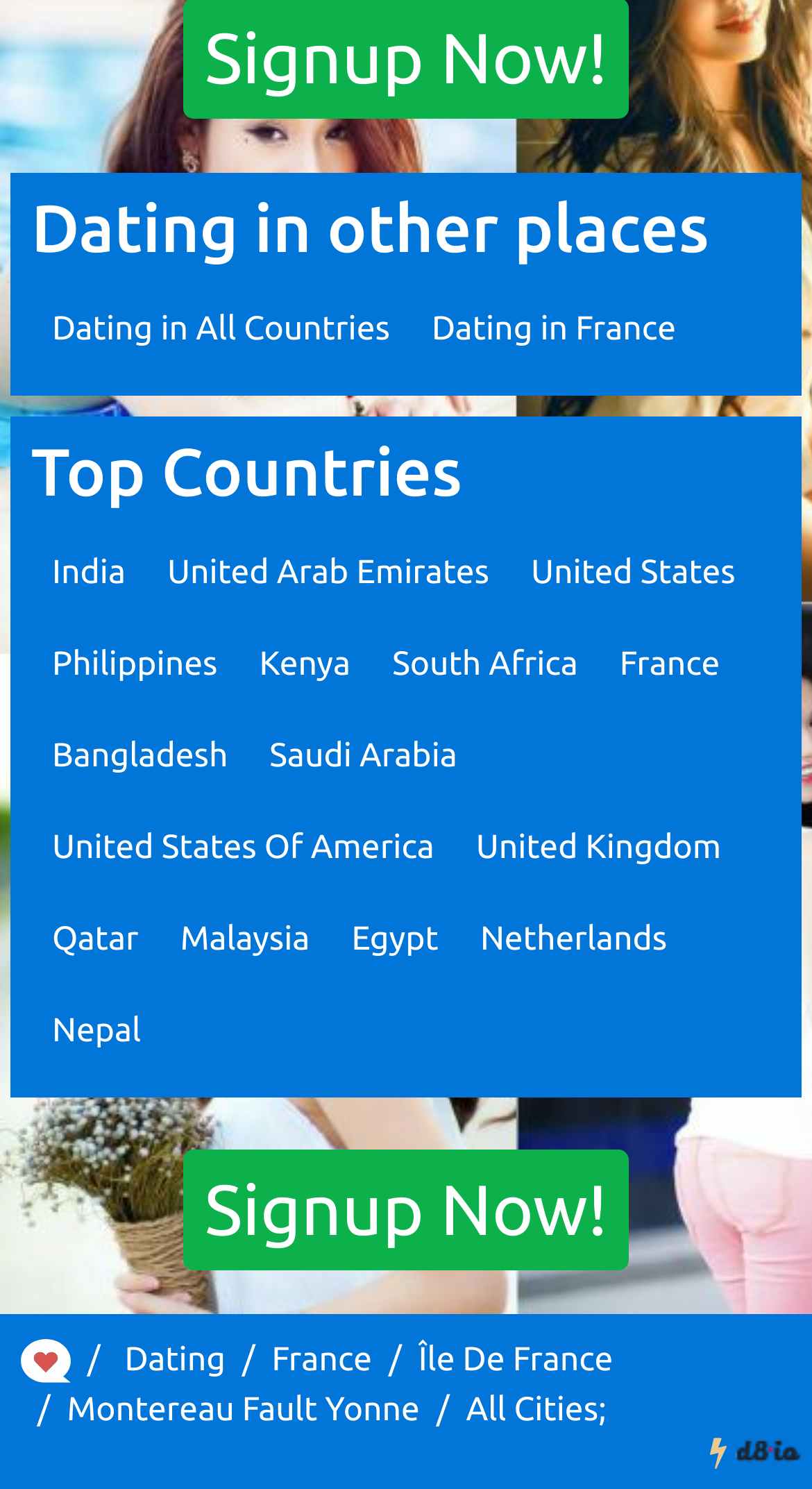How many links are there on the webpage?
Refer to the image and provide a one-word or short phrase answer.

25